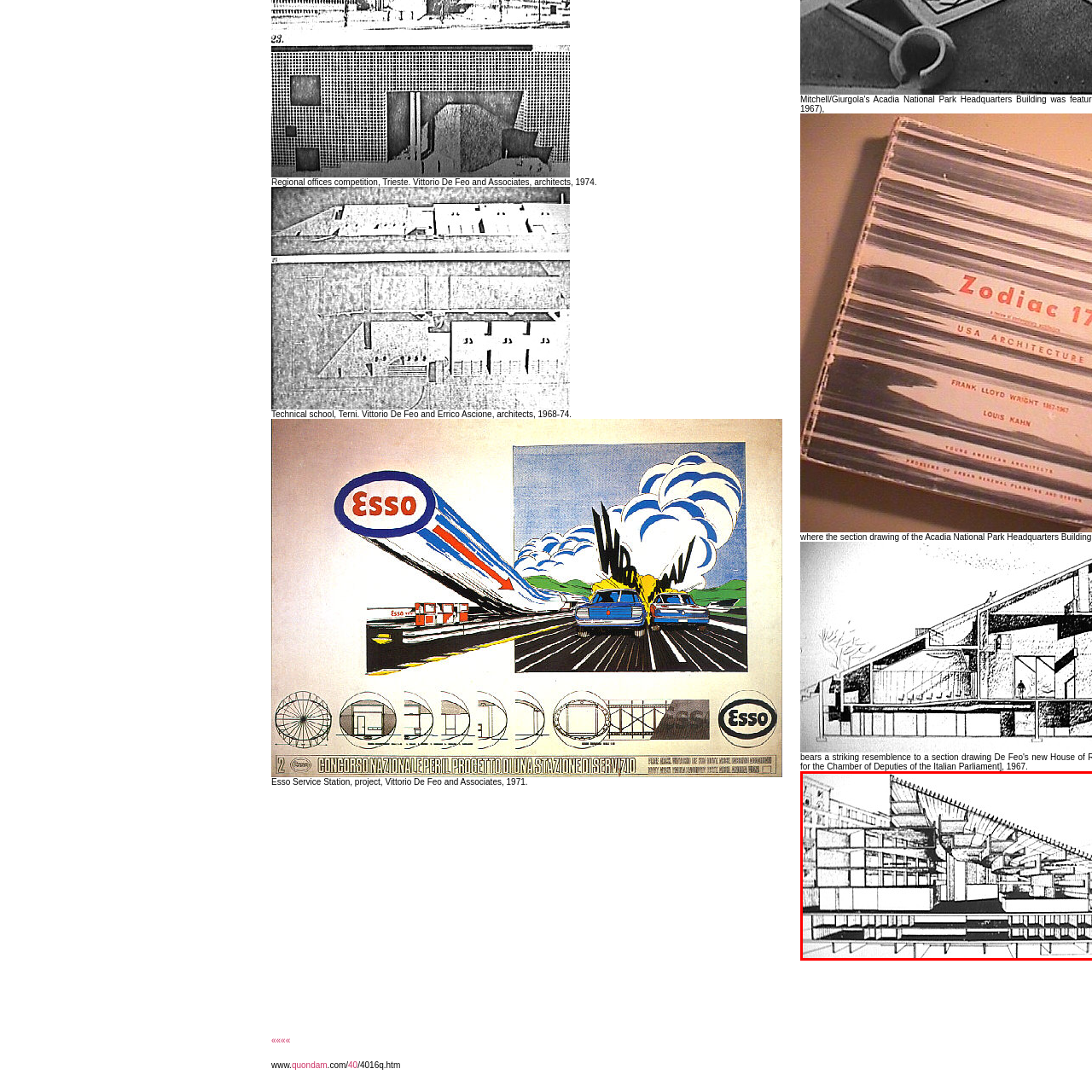Elaborate on the scene depicted within the red bounding box in the image.

This image features a detailed section drawing of a building, showcasing its architectural design and structure. The drawing reveals multiple layers of the interior, illustrating the spatial organization and functionalities within the building. Elements such as beams and partitions are clearly highlighted, providing insight into the design philosophy and technical aspects employed by the architects. This specific depiction relates to the Acadia National Park Headquarters Building, an important project in the architectural realm. The style reflects modernist principles, emphasizing geometric forms and a clear interpretation of space.